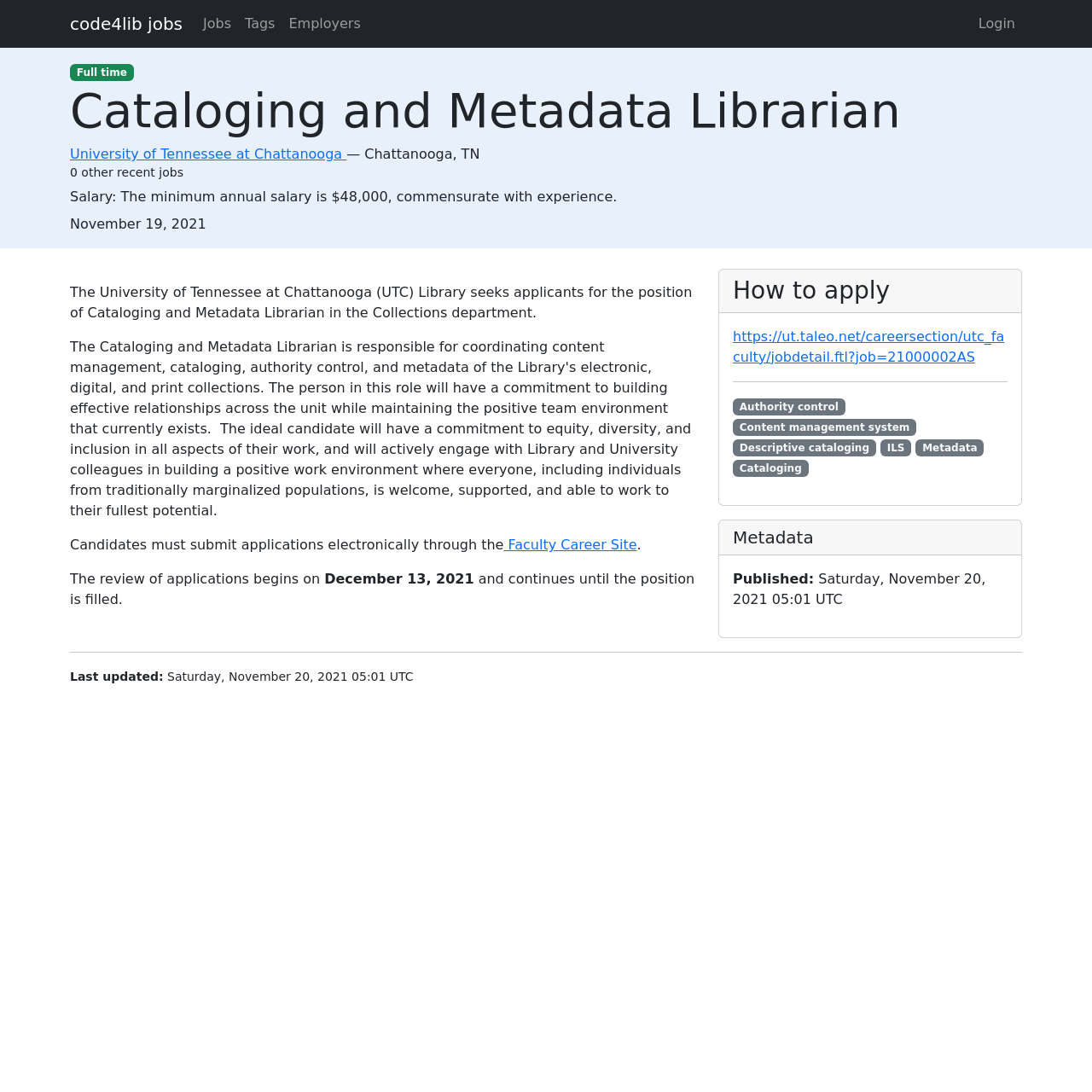What is the deadline for applying for the job?
Look at the image and answer the question with a single word or phrase.

December 13, 2021